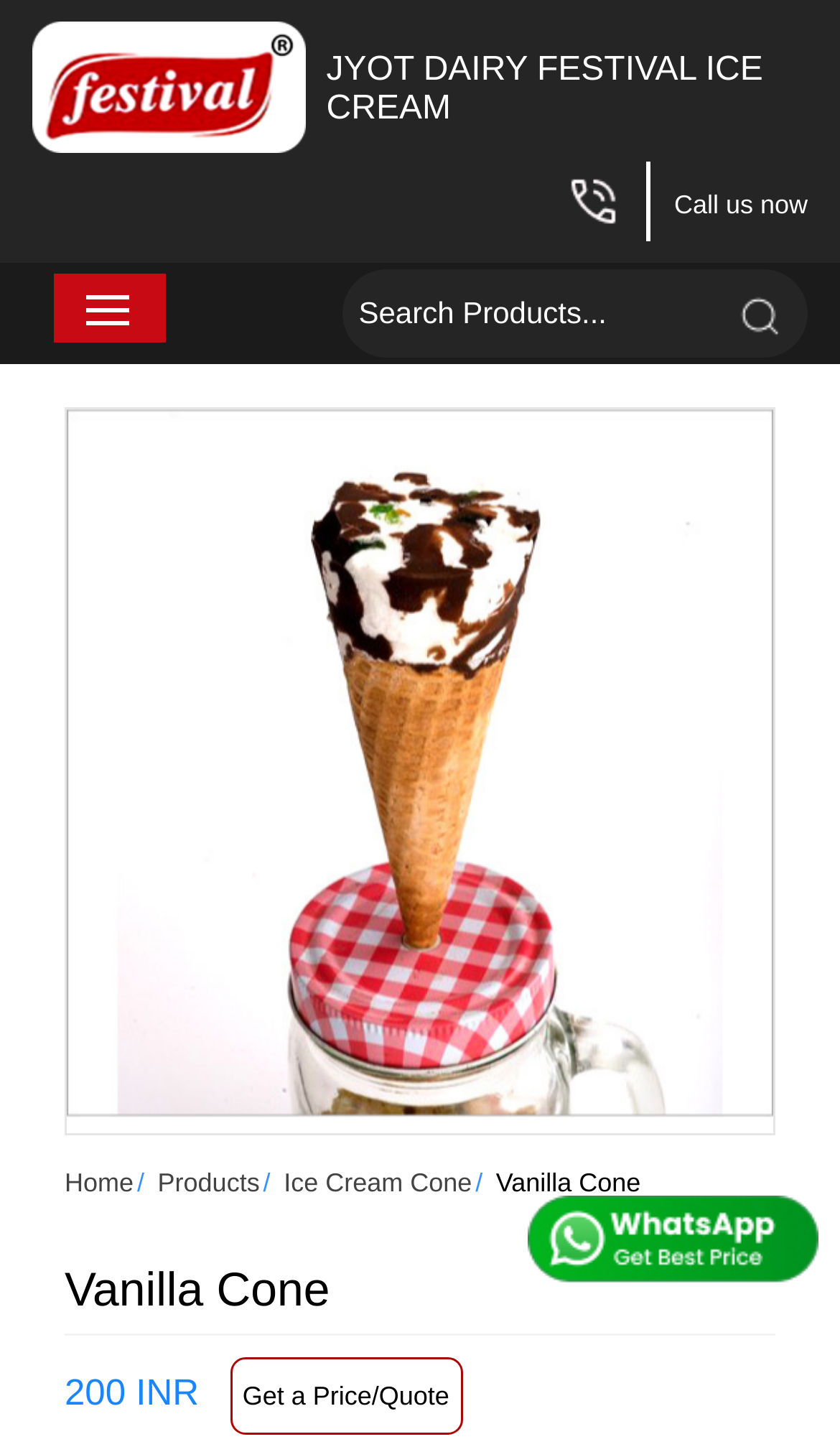Identify the bounding box coordinates of the section to be clicked to complete the task described by the following instruction: "Click on the company logo". The coordinates should be four float numbers between 0 and 1, formatted as [left, top, right, bottom].

[0.038, 0.015, 0.363, 0.105]